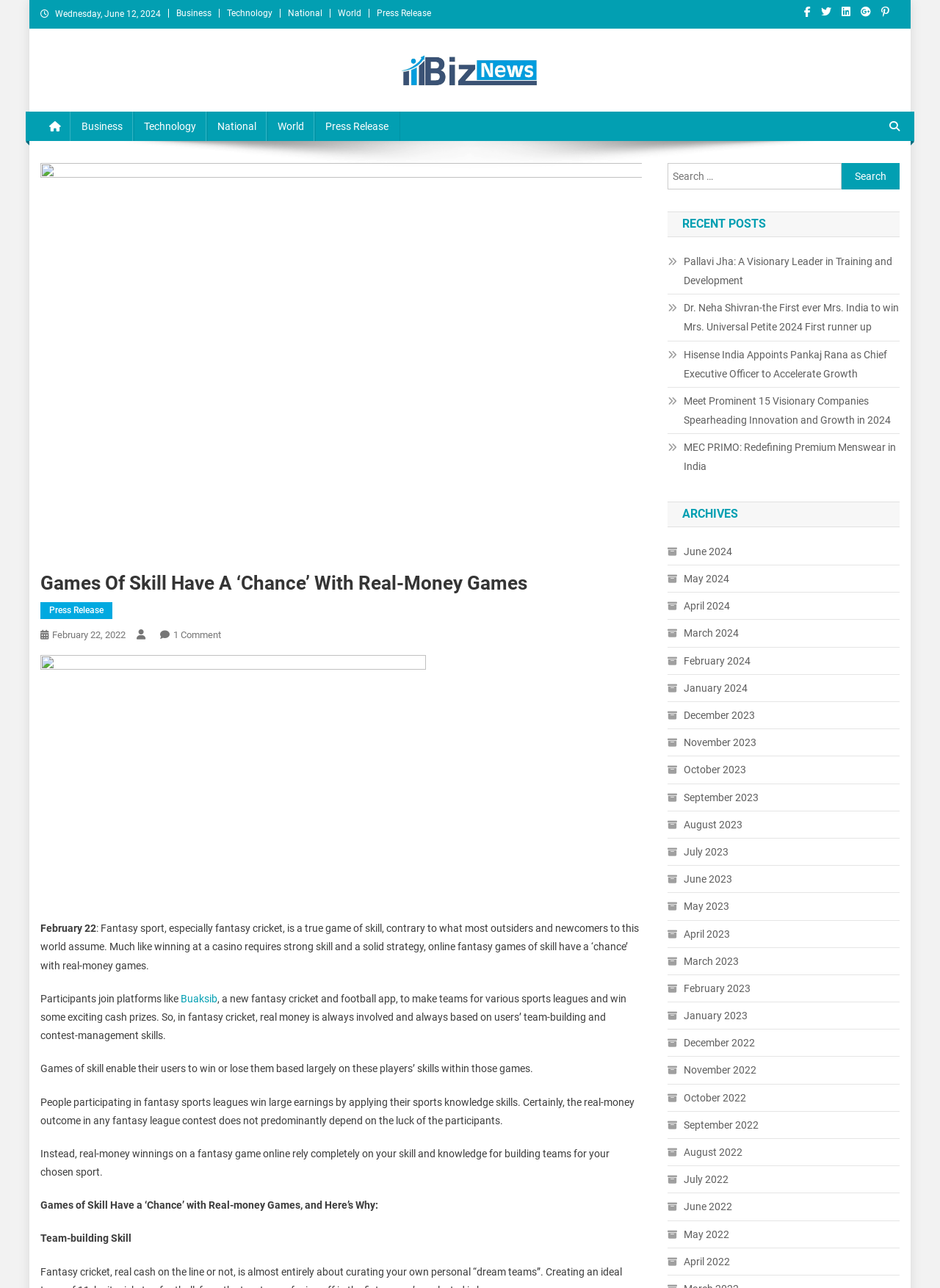Provide a thorough summary of the webpage.

This webpage is a news article page with a focus on business news. At the top, there is a date "Wednesday, June 12, 2024" and a set of links to different news categories, including "Business", "Technology", "National", "World", and "Press Release". 

To the right of these links, there are several social media icons. Below these elements, there is a main heading "Games Of Skill Have A ‘Chance’ With Real-Money Games" followed by a subheading and a brief introduction to the article. The article discusses how fantasy sports, especially fantasy cricket, require strong skills and strategies to win, and how participants can win cash prizes based on their team-building and contest-management skills.

On the right side of the page, there is a search bar with a "Search" button. Below the search bar, there are two sections: "RECENT POSTS" and "ARCHIVES". The "RECENT POSTS" section lists several news article links with brief descriptions, while the "ARCHIVES" section lists links to news articles from different months, from June 2024 to April 2022.

At the top left, there is a logo "Biz News" with a link to the homepage. Below the logo, there is a brief description "All About Business".